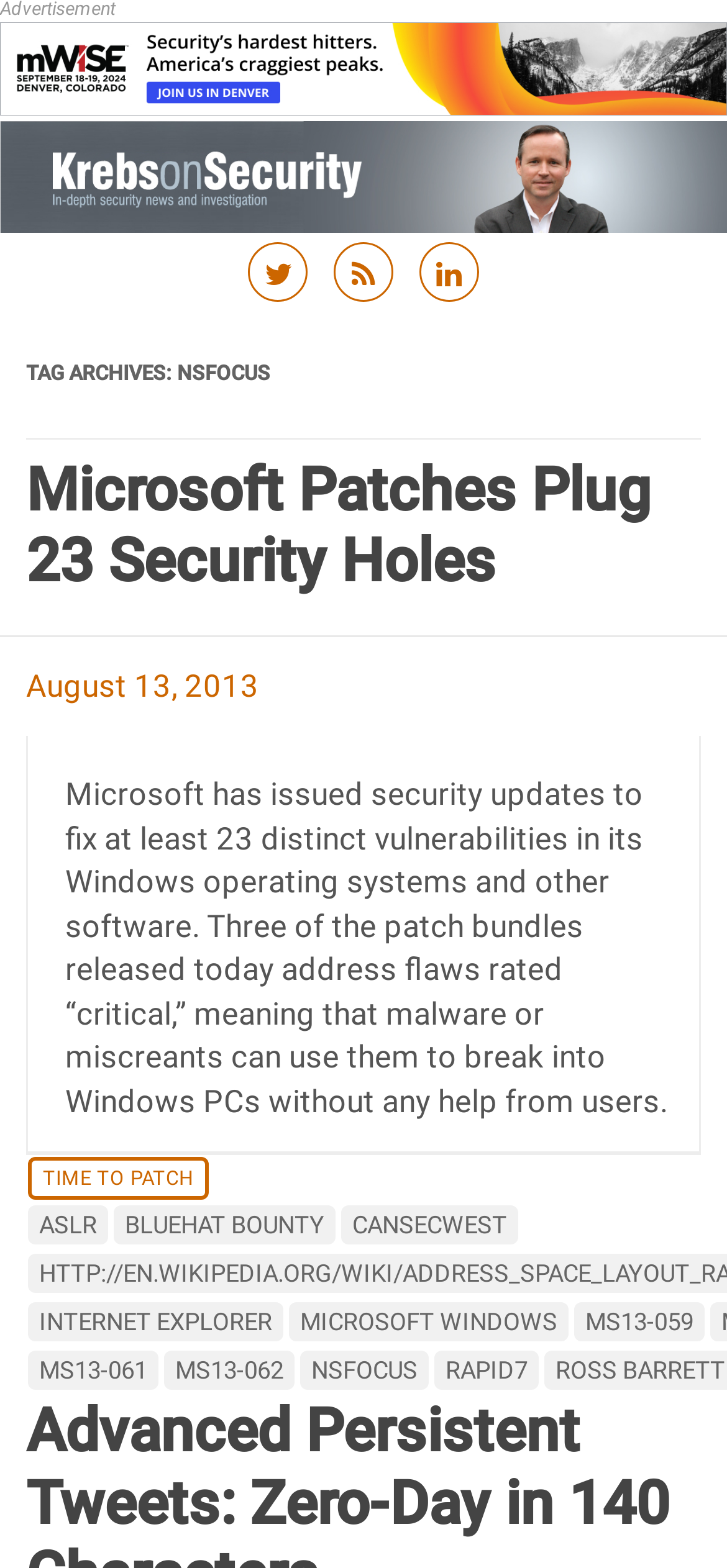Determine the bounding box coordinates of the clickable region to execute the instruction: "Read more about NSFocus". The coordinates should be four float numbers between 0 and 1, denoted as [left, top, right, bottom].

[0.413, 0.862, 0.59, 0.887]